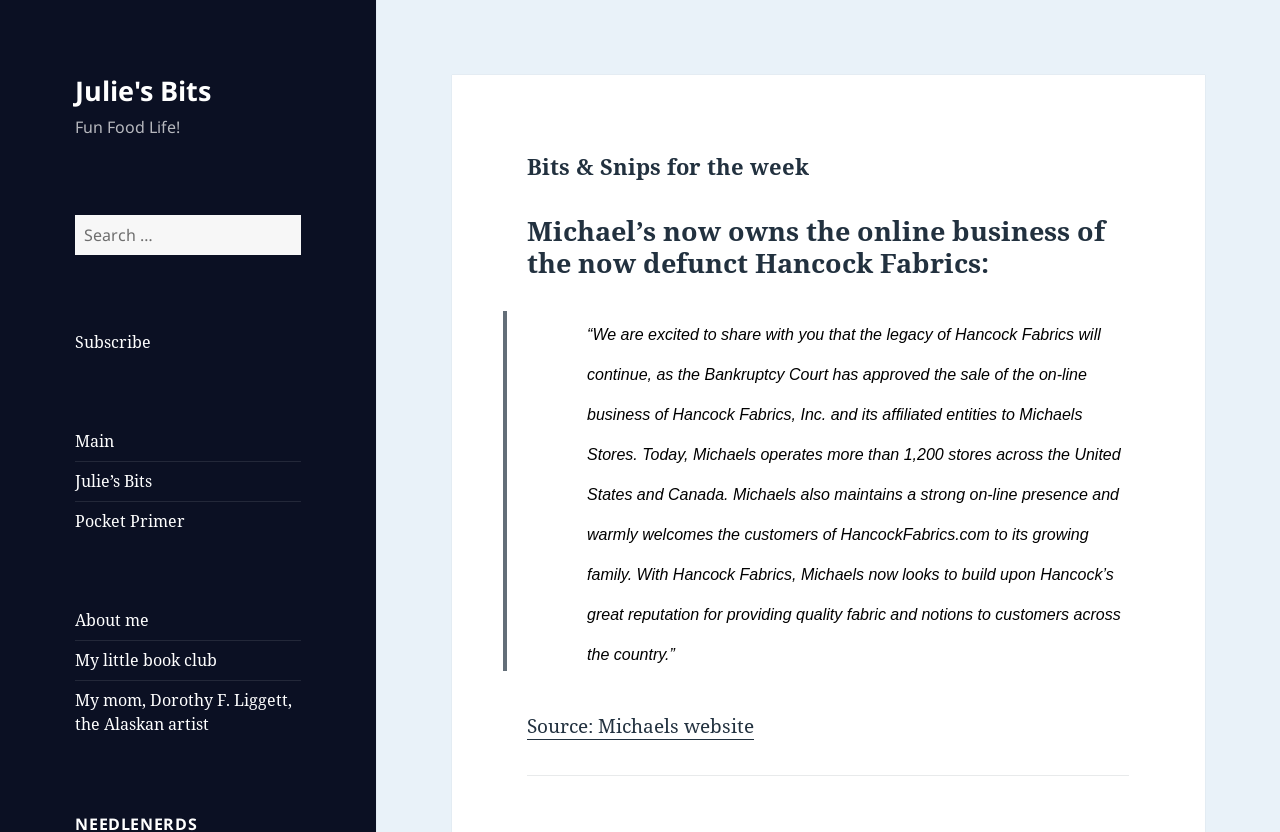Locate the bounding box coordinates of the clickable region necessary to complete the following instruction: "Read the source". Provide the coordinates in the format of four float numbers between 0 and 1, i.e., [left, top, right, bottom].

[0.412, 0.856, 0.589, 0.889]